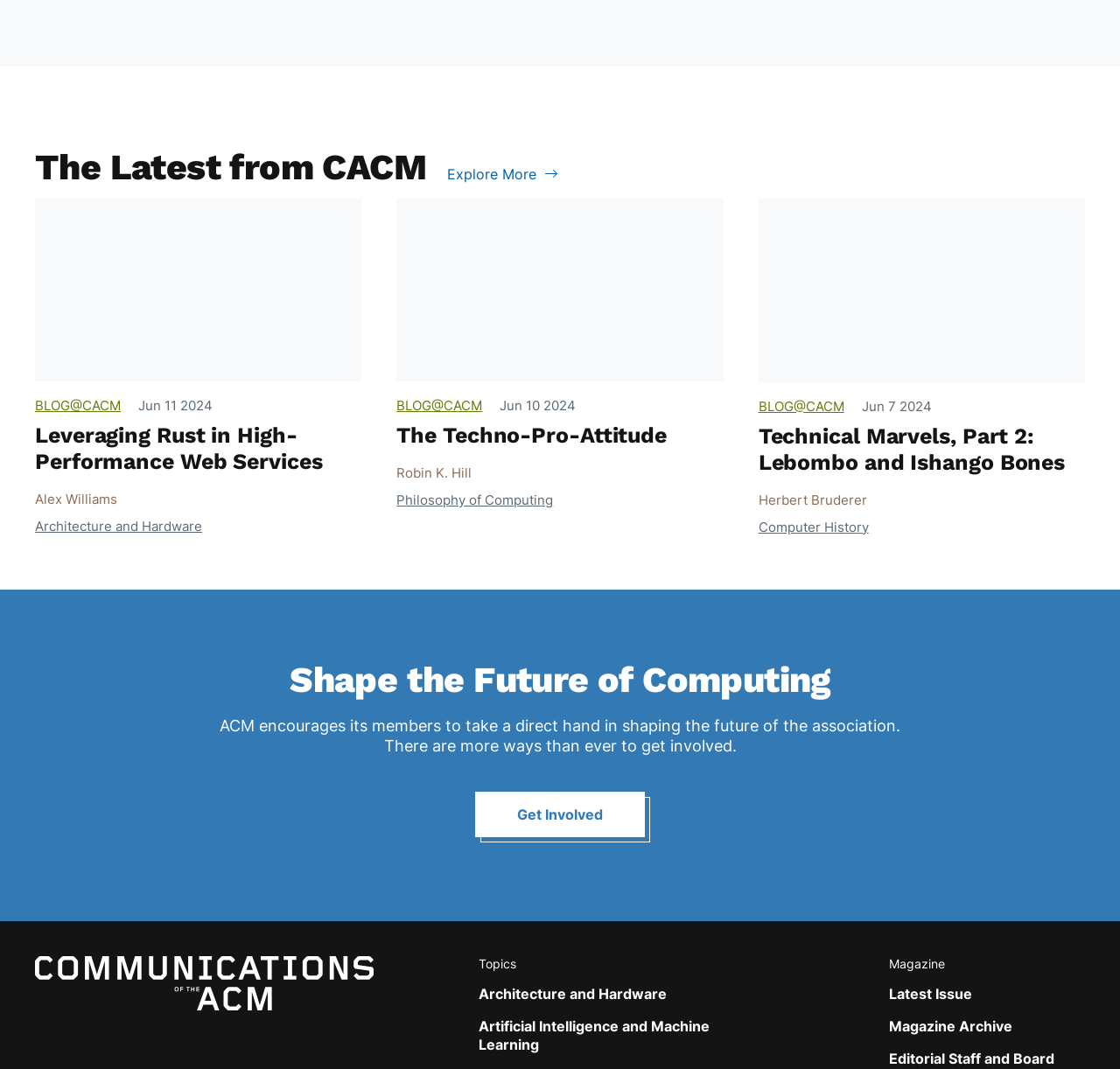Please identify the bounding box coordinates of where to click in order to follow the instruction: "Get Involved in shaping the future of computing".

[0.424, 0.74, 0.576, 0.784]